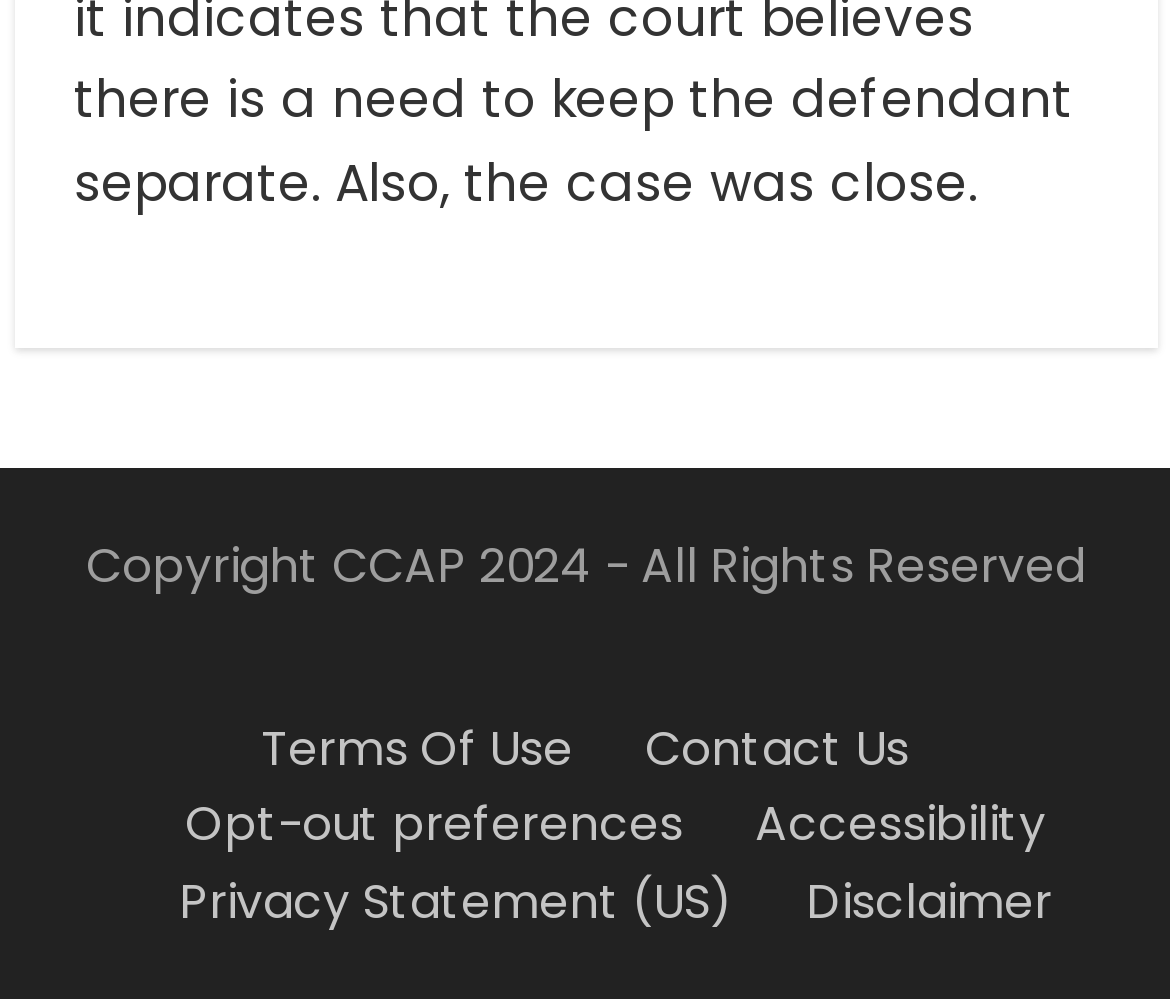What is the copyright information at the bottom?
Using the image, answer in one word or phrase.

CCAP 2024